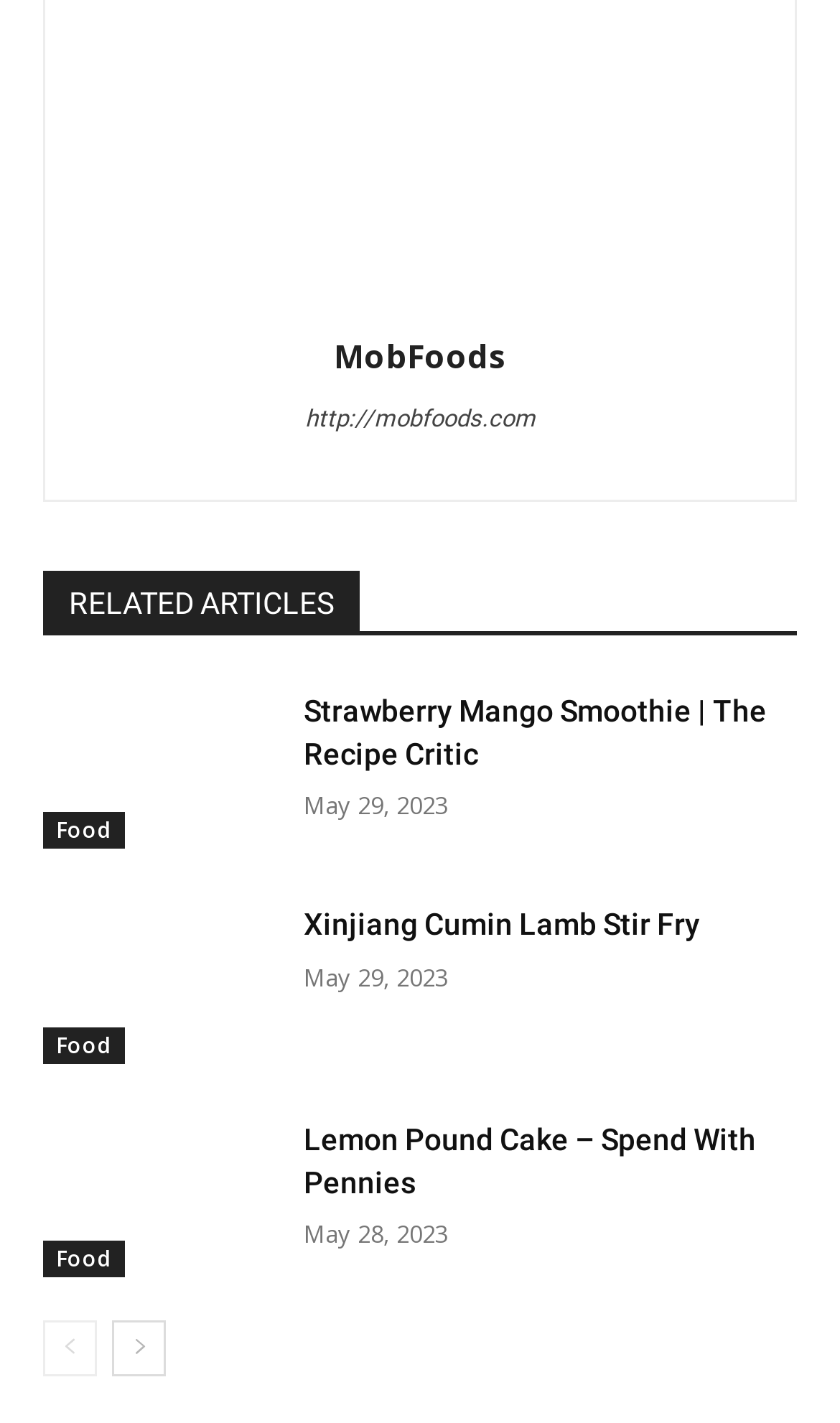Identify the bounding box coordinates of the element that should be clicked to fulfill this task: "check previous page". The coordinates should be provided as four float numbers between 0 and 1, i.e., [left, top, right, bottom].

[0.051, 0.929, 0.115, 0.968]